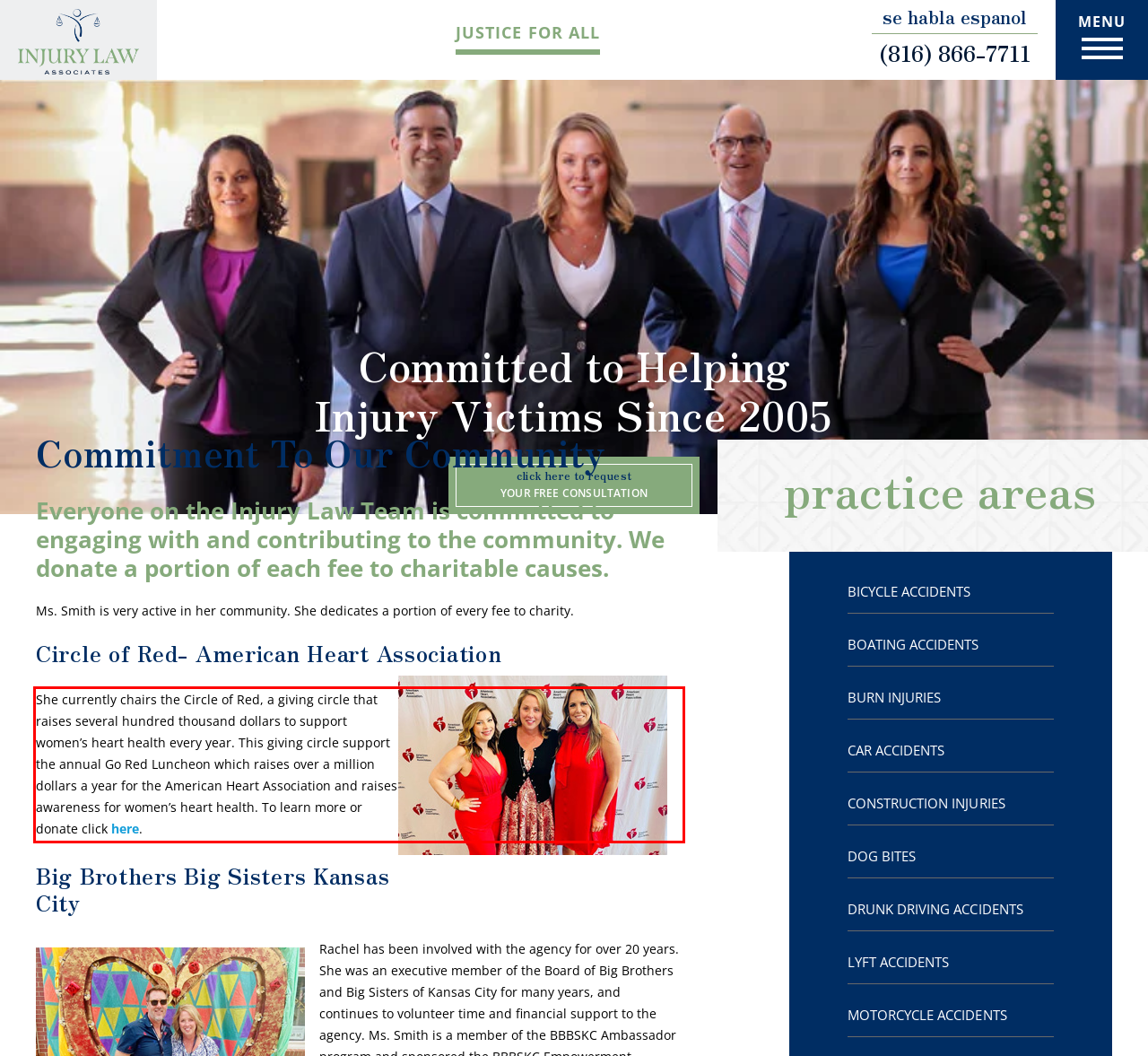Extract and provide the text found inside the red rectangle in the screenshot of the webpage.

She currently chairs the Circle of Red, a giving circle that raises several hundred thousand dollars to support women’s heart health every year. This giving circle support the annual Go Red Luncheon which raises over a million dollars a year for the American Heart Association and raises awareness for women’s heart health. To learn more or donate click here.